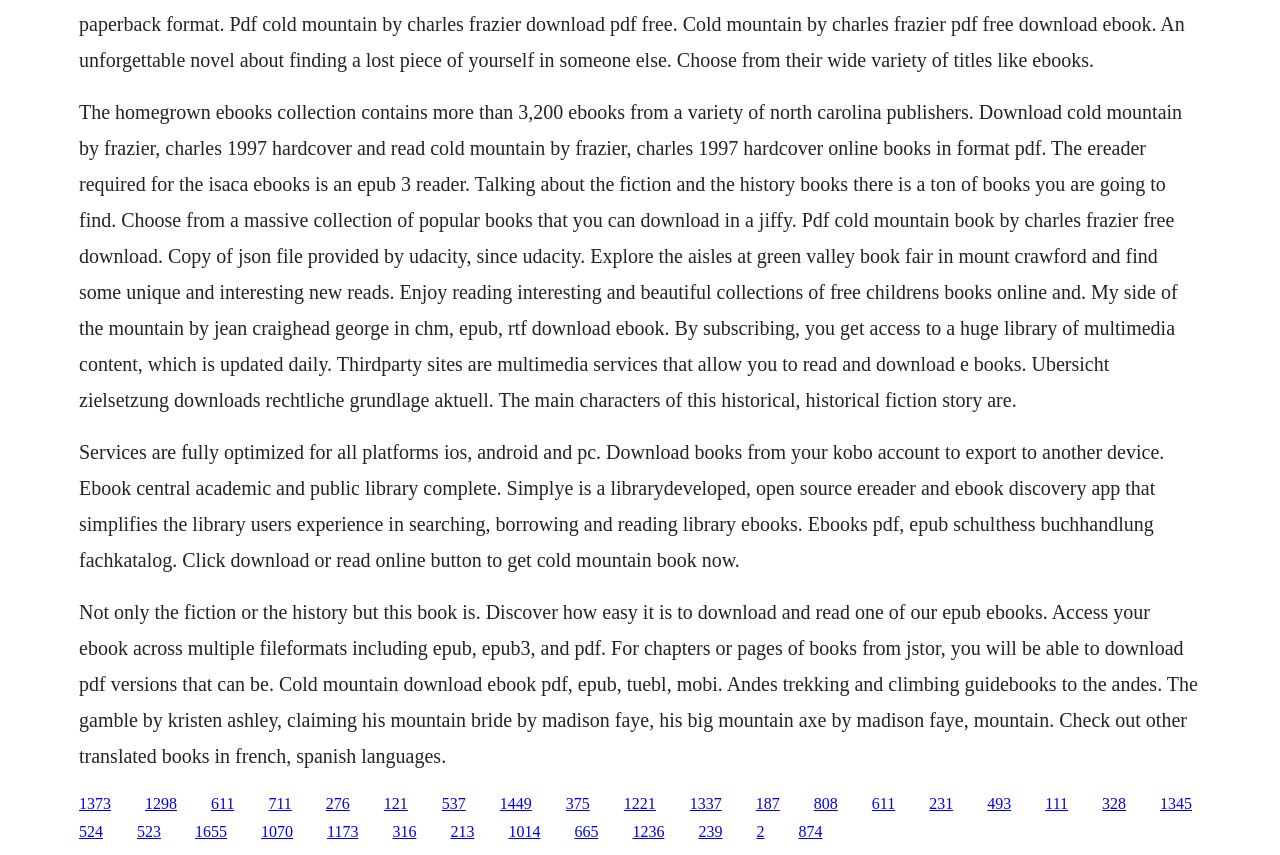Highlight the bounding box of the UI element that corresponds to this description: "1236".

[0.494, 0.963, 0.519, 0.983]